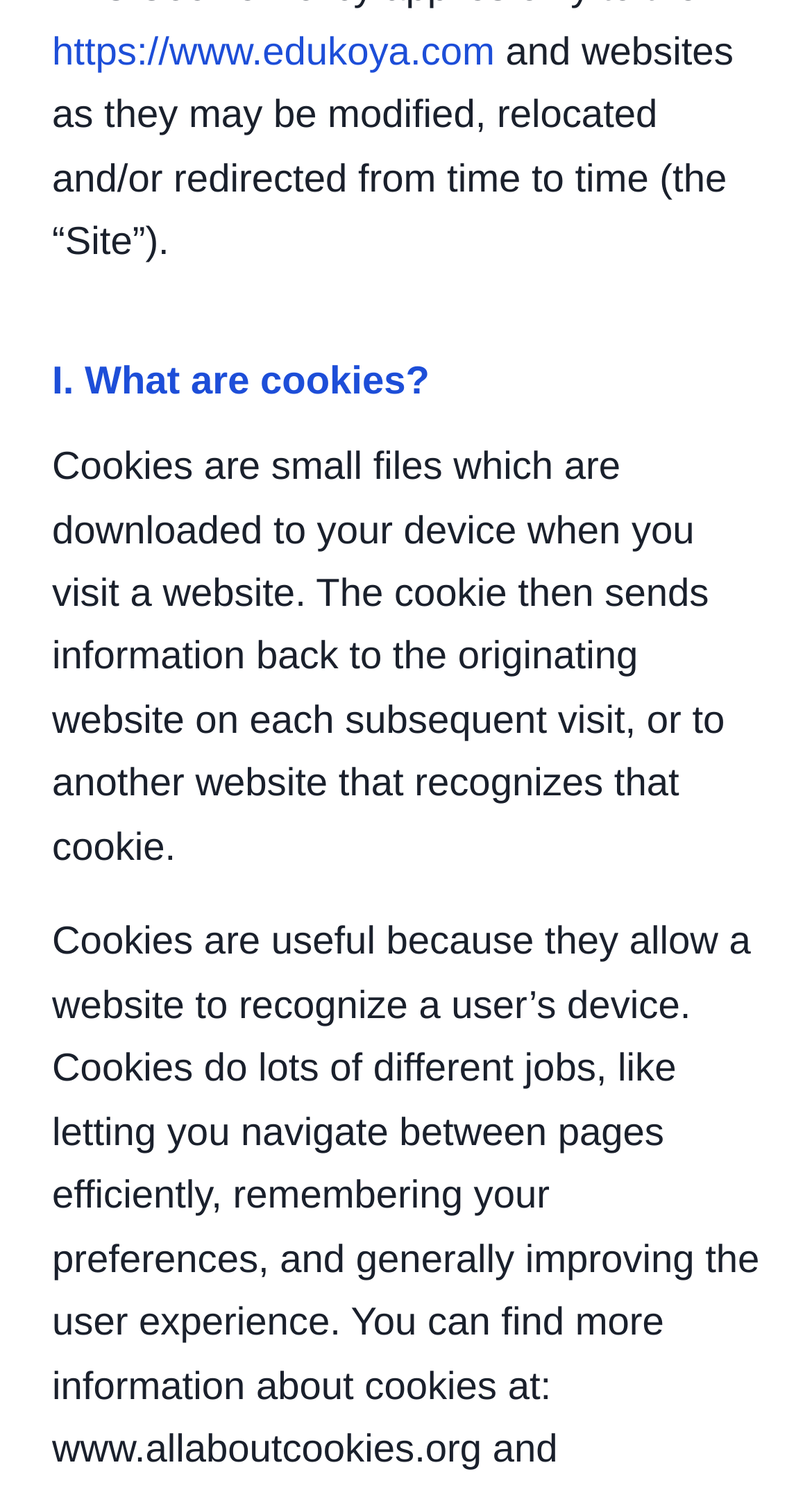Please find the bounding box coordinates in the format (top-left x, top-left y, bottom-right x, bottom-right y) for the given element description. Ensure the coordinates are floating point numbers between 0 and 1. Description: Donate

None